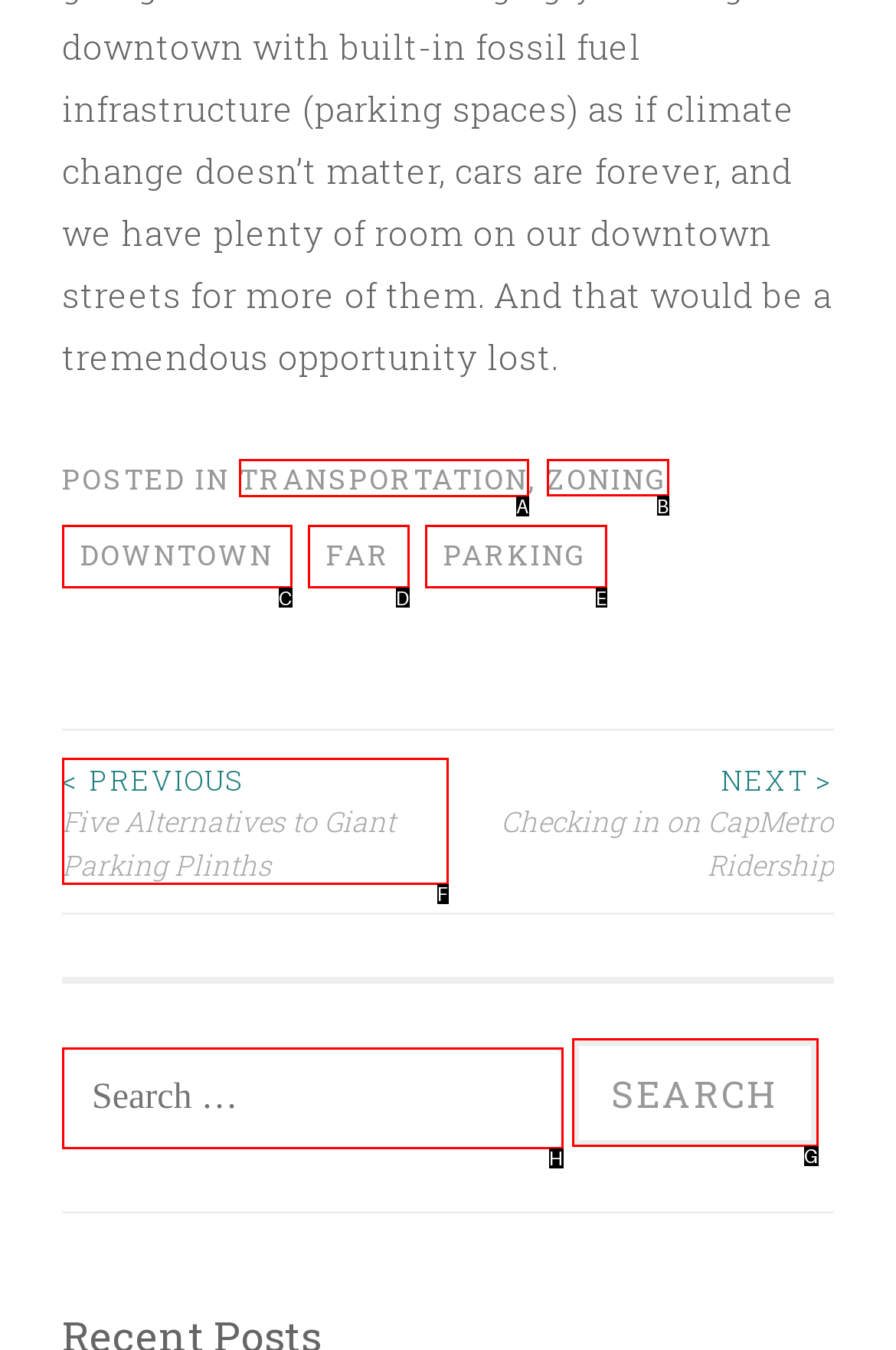Choose the correct UI element to click for this task: Click on TRANSPORTATION Answer using the letter from the given choices.

A